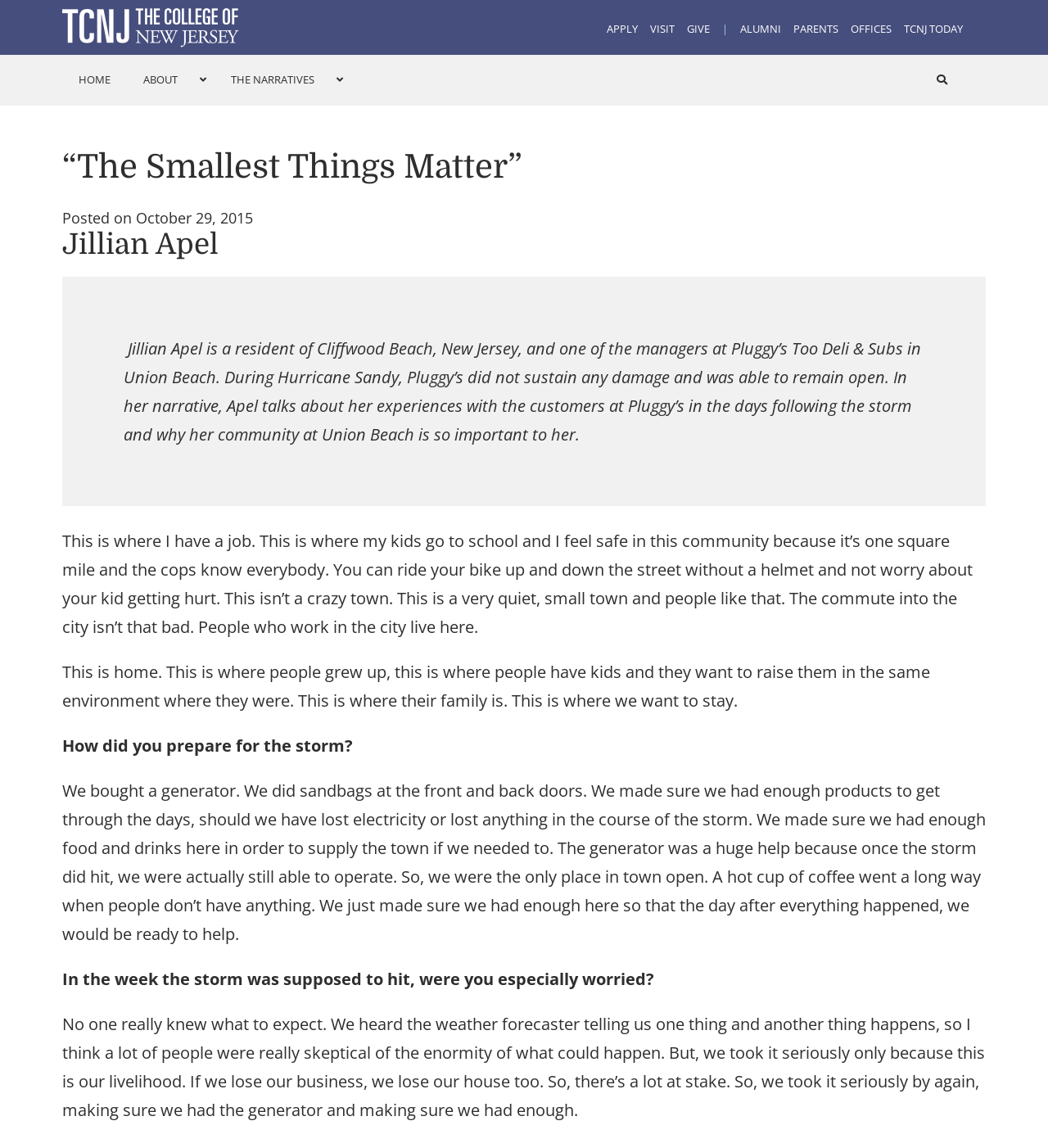Please identify the bounding box coordinates of the element's region that should be clicked to execute the following instruction: "Click the 'APPLY' link". The bounding box coordinates must be four float numbers between 0 and 1, i.e., [left, top, right, bottom].

[0.579, 0.019, 0.609, 0.031]